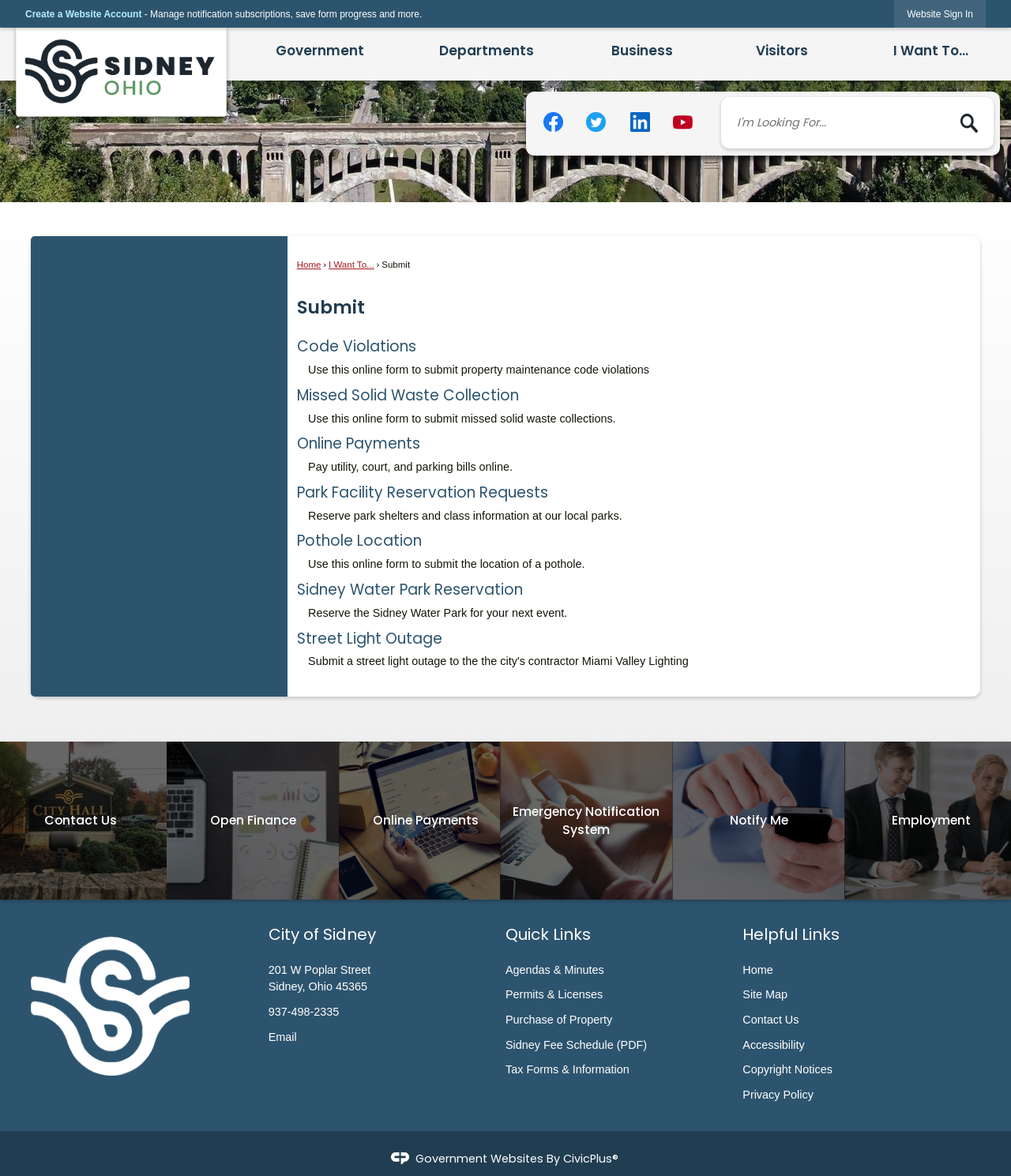Please determine the bounding box coordinates for the element that should be clicked to follow these instructions: "Create a Website Account".

[0.025, 0.007, 0.14, 0.017]